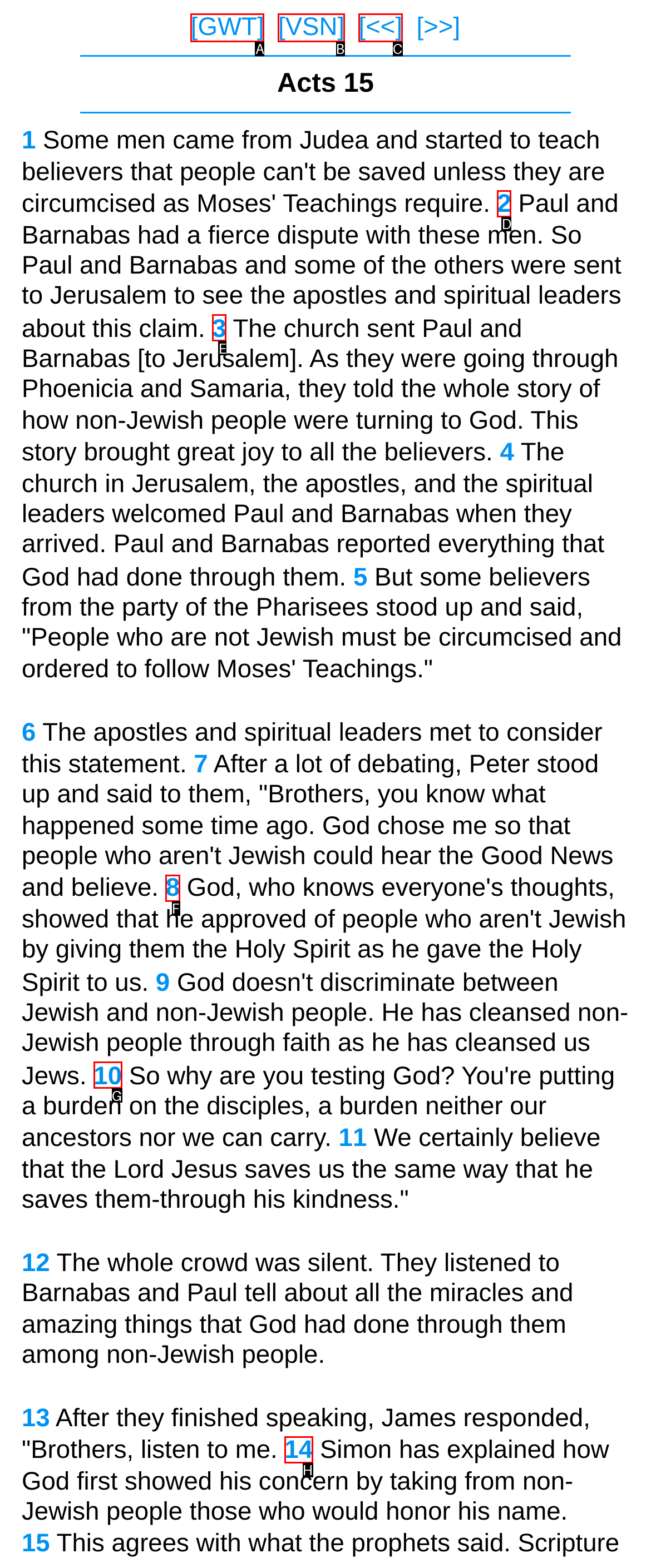Identify the HTML element that best fits the description: [GWT]. Respond with the letter of the corresponding element.

A